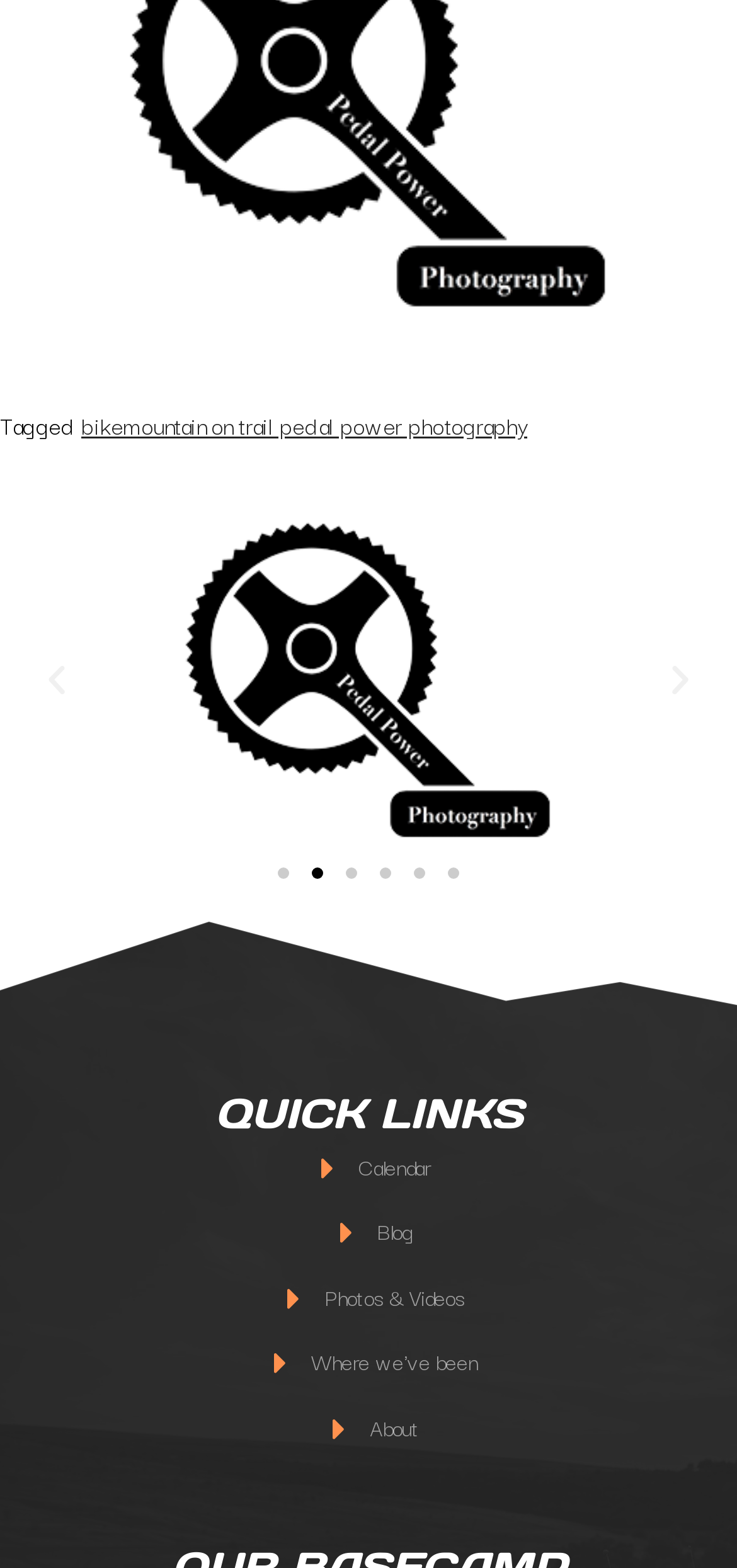Identify the bounding box coordinates of the clickable region required to complete the instruction: "View 'Photos & Videos'". The coordinates should be given as four float numbers within the range of 0 and 1, i.e., [left, top, right, bottom].

[0.038, 0.816, 0.962, 0.839]